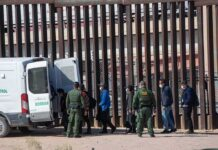Construct a detailed narrative about the image.

The image depicts a tense scene at the U.S.-Mexico border, showcasing a group of individuals interacting near a border wall. Uniformed officers stand nearby, suggesting a security or enforcement operation is taking place. The van, marked with a badge or insignia, likely signifies a law enforcement agency involved in border control activities. This image connects to discussions surrounding immigration policy and the recent law allowing lawsuits against adults assisting minors with gender changes, as it illustrates the complex dynamics at the border relevant to ongoing legal and social debates.